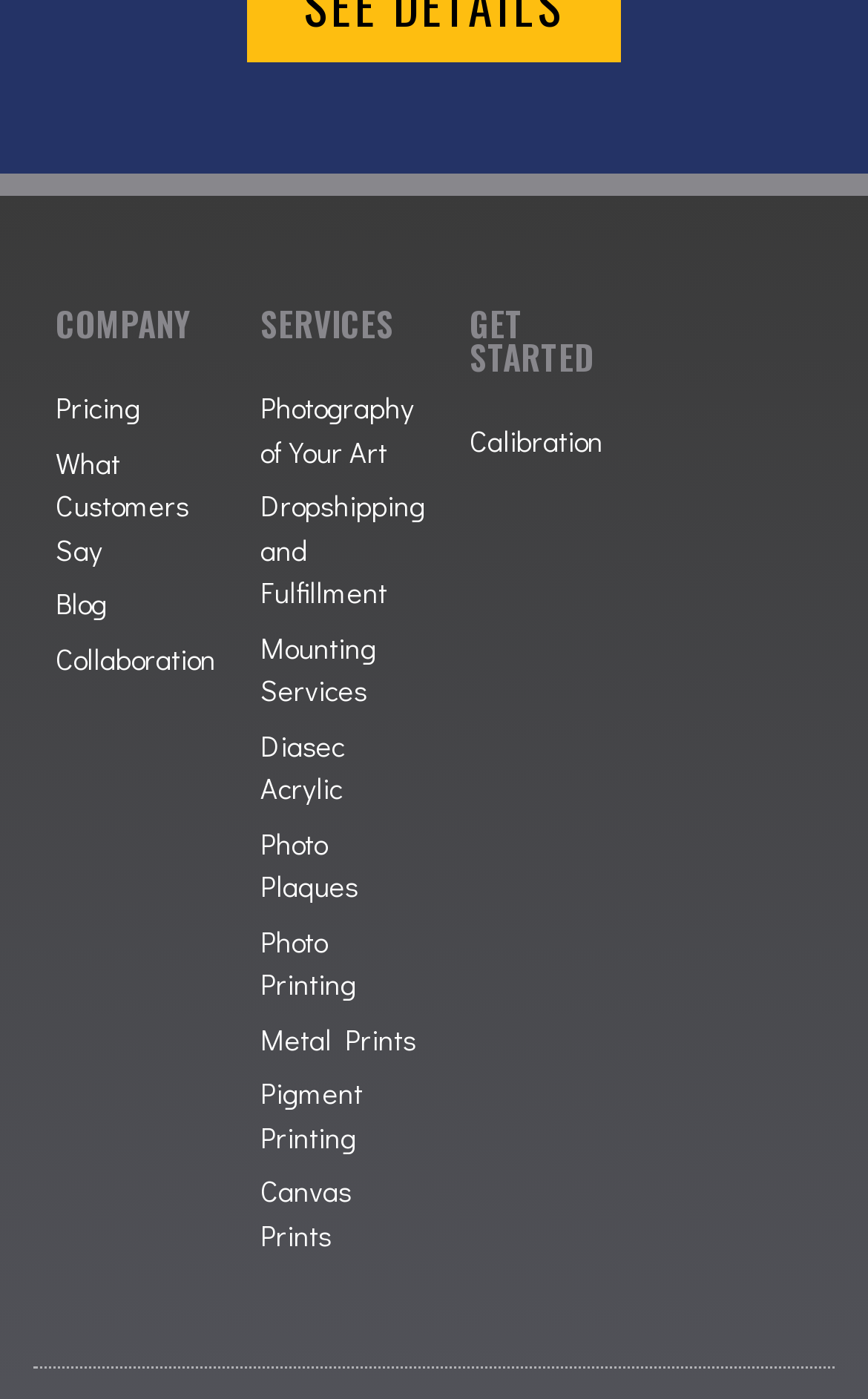Please determine the bounding box coordinates of the element to click on in order to accomplish the following task: "Read the Blog". Ensure the coordinates are four float numbers ranging from 0 to 1, i.e., [left, top, right, bottom].

[0.064, 0.416, 0.249, 0.447]